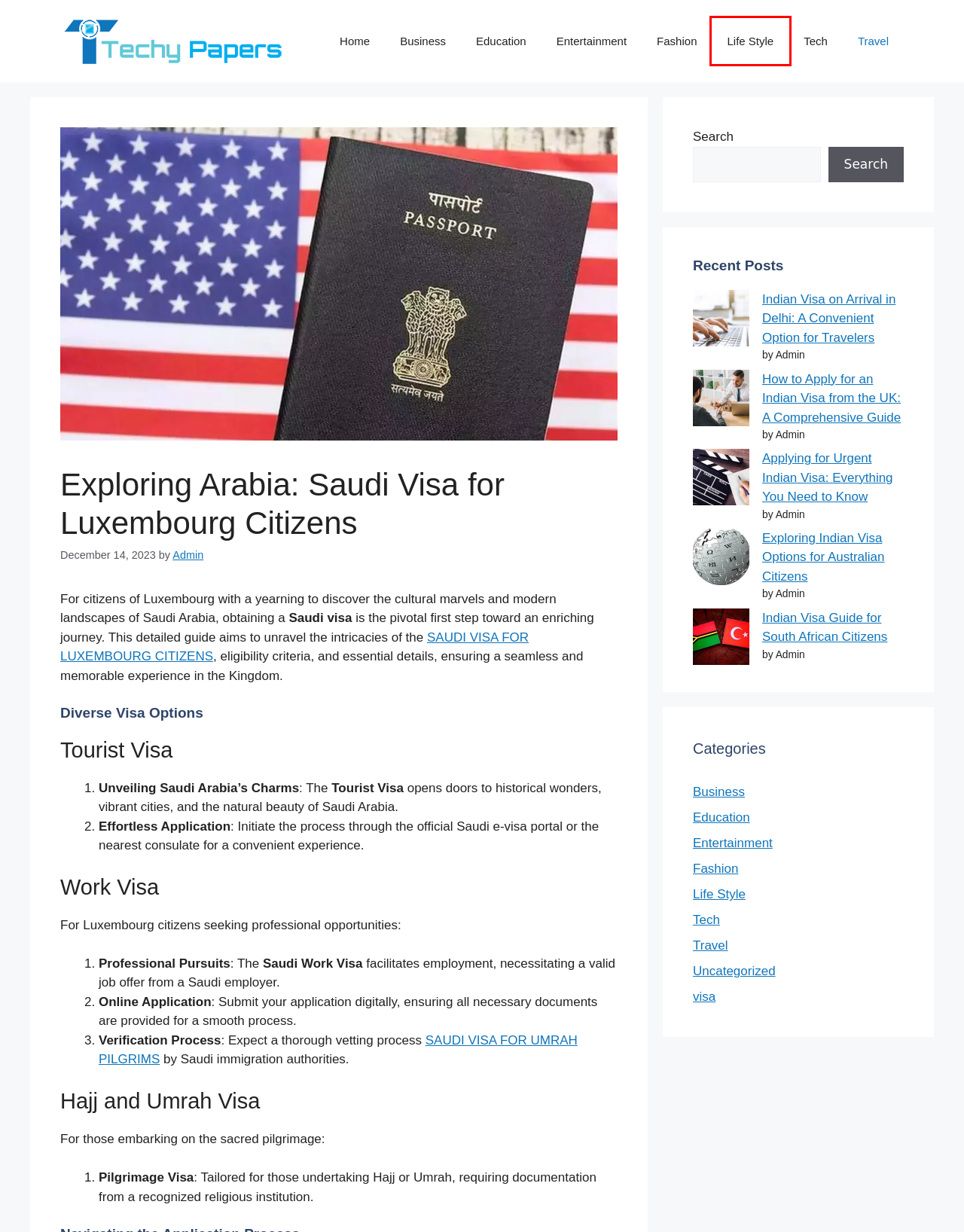You’re provided with a screenshot of a webpage that has a red bounding box around an element. Choose the best matching webpage description for the new page after clicking the element in the red box. The options are:
A. Techy Papers – My WordPress Blog
B. Admin – Techy Papers
C. Applying for Urgent Indian Visa: Everything You Need to Know – Techy Papers
D. Fashion – Techy Papers
E. Education – Techy Papers
F. visa – Techy Papers
G. Travel – Techy Papers
H. Life Style – Techy Papers

H